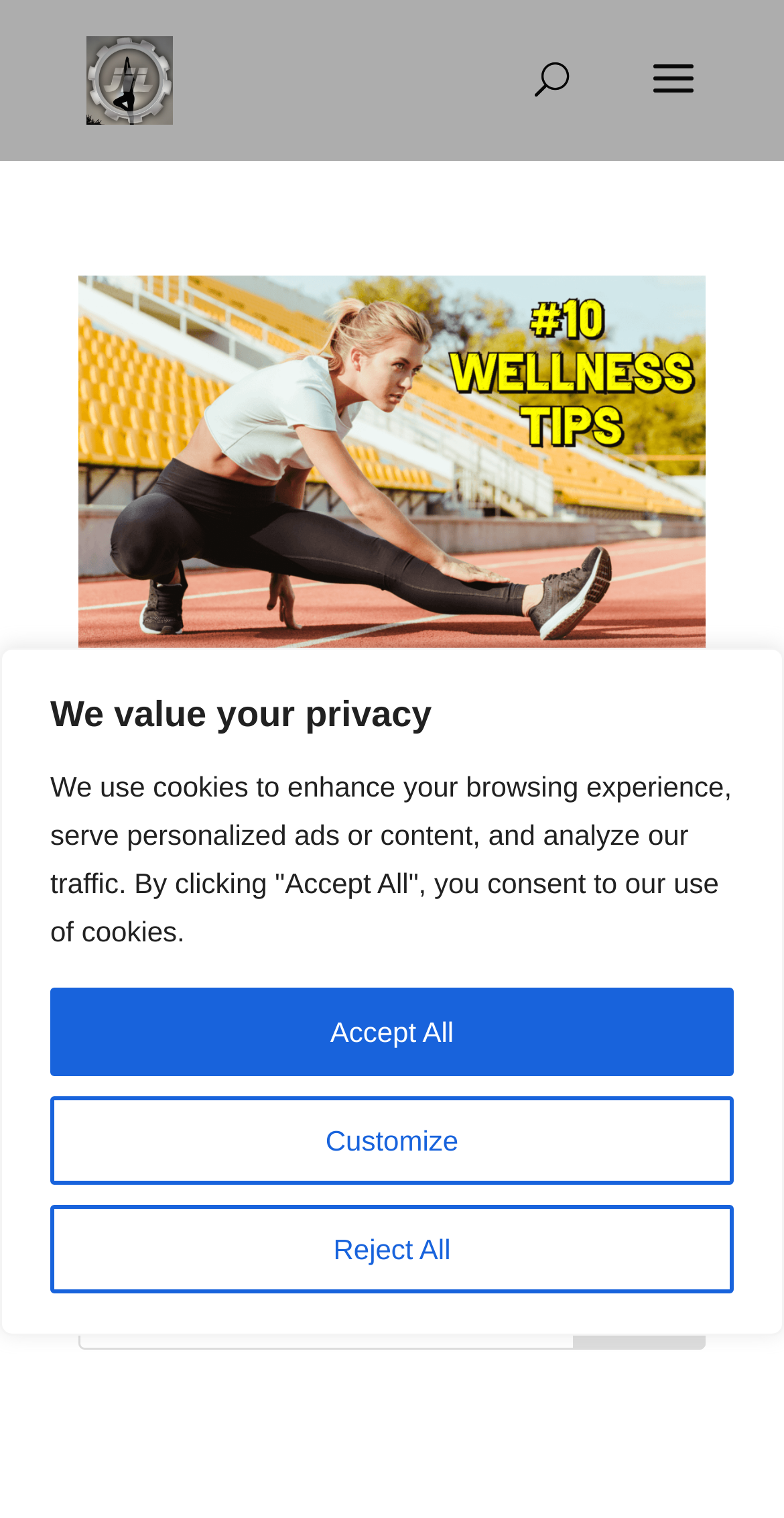Create a detailed narrative describing the layout and content of the webpage.

The webpage is about wellness goals and is part of the JIL GEAR website. At the top, there is a privacy notice with a heading "We value your privacy" and three buttons: "Customize", "Reject All", and "Accept All". Below this notice, there is a link to the JIL GEAR website, accompanied by a small image of the JIL GEAR logo.

In the main content area, there is a search bar at the top, spanning about half of the page width. Below the search bar, there is an article section that takes up most of the page. The article section has a heading "Wellness Tips" and is accompanied by an image. The heading is repeated below the image, followed by a link to the "Wellness Tips" page.

The article section also contains a brief description of the author, "by JIL GEAR", and the date "Aug 2, 2022". There are two links to related topics, "Mental Health" and "Physical Wellness", placed below the author information.

The main content of the article is a list of three wellness tips, including starting the day with a healthy breakfast, exercising, and drinking plenty of water. At the bottom of the page, there is another search bar with a textbox and a "Search" button.